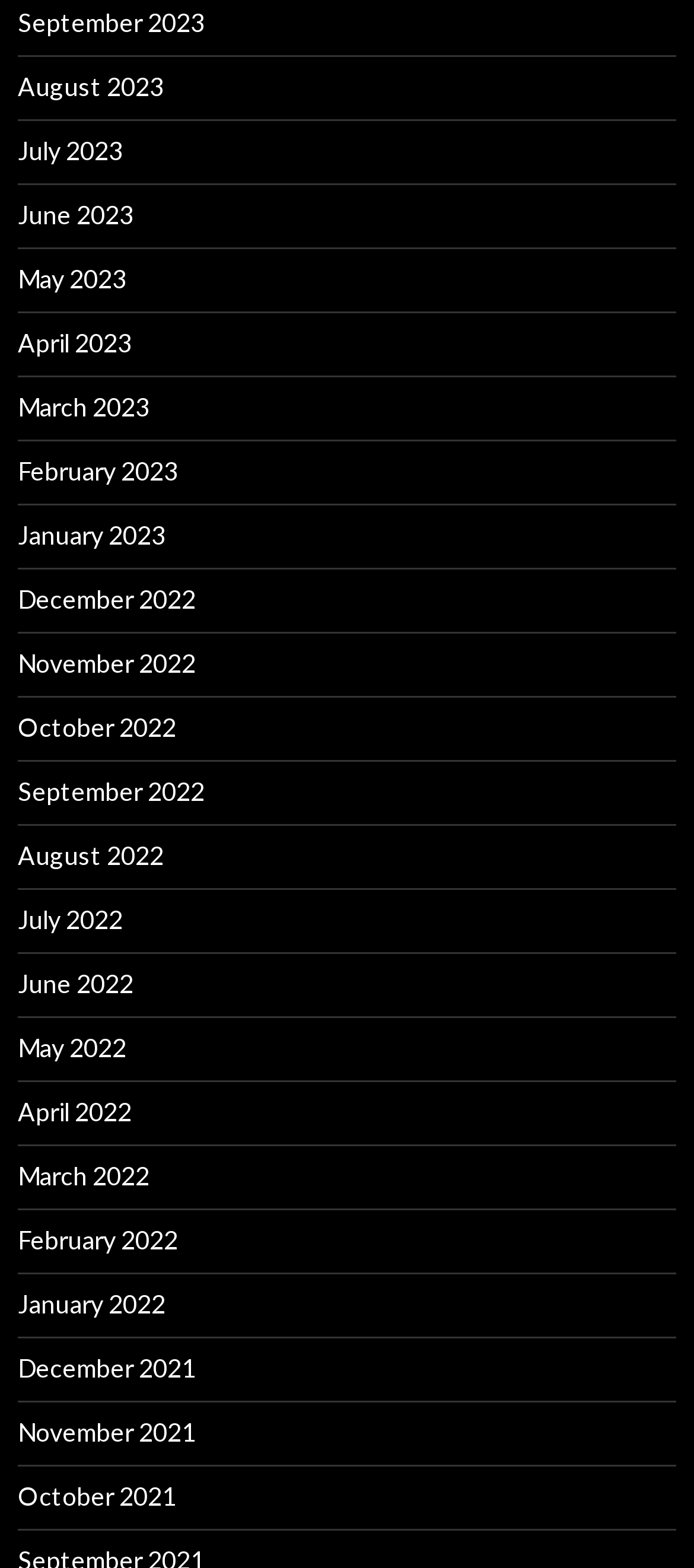Refer to the image and offer a detailed explanation in response to the question: What is the earliest month listed?

I looked at the list of link elements and found the one with the earliest month and year, which is October 2021.